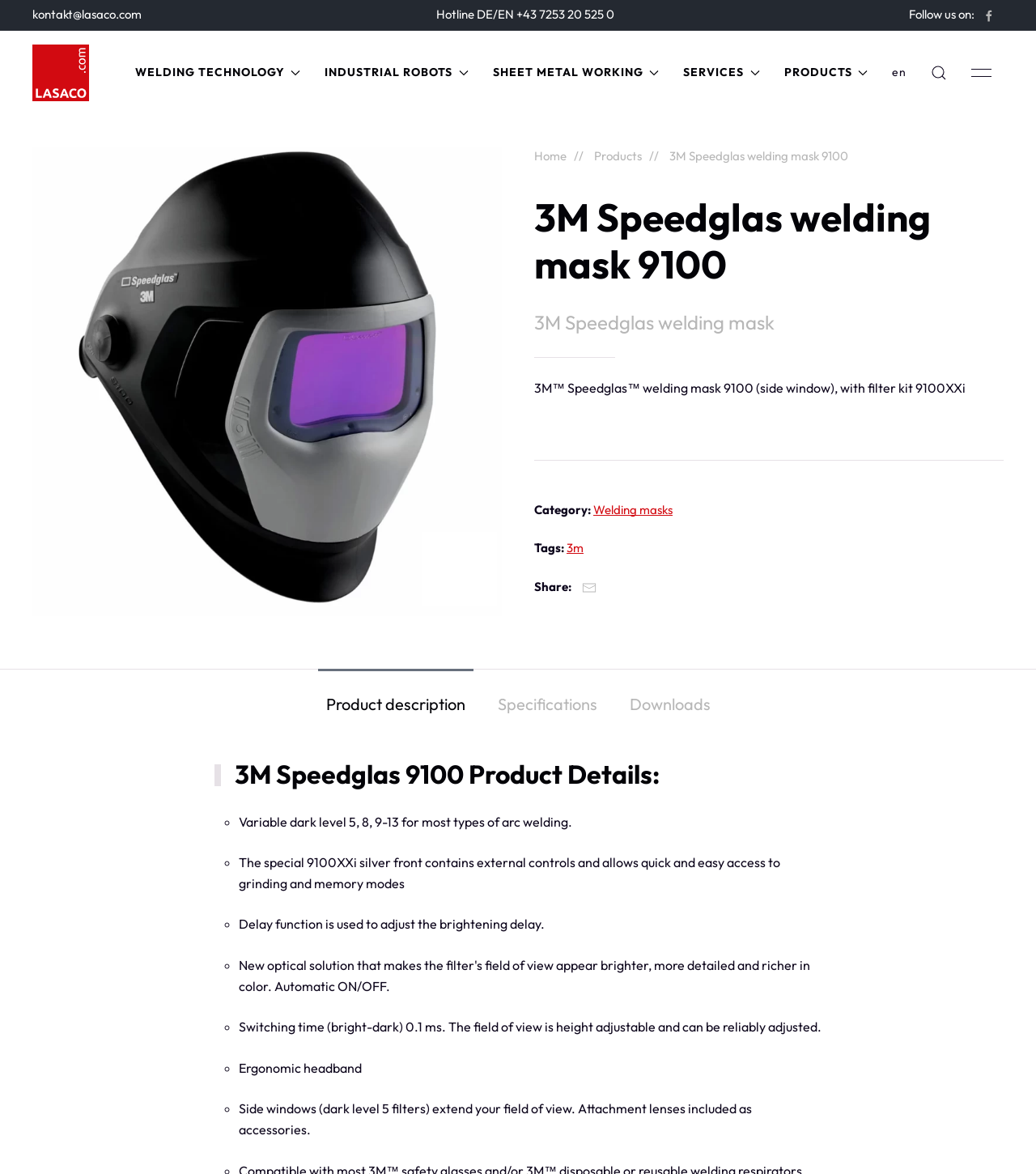What is the purpose of the delay function in the 3M Speedglas welding mask 9100?
Answer the question with a single word or phrase derived from the image.

to adjust the brightening delay